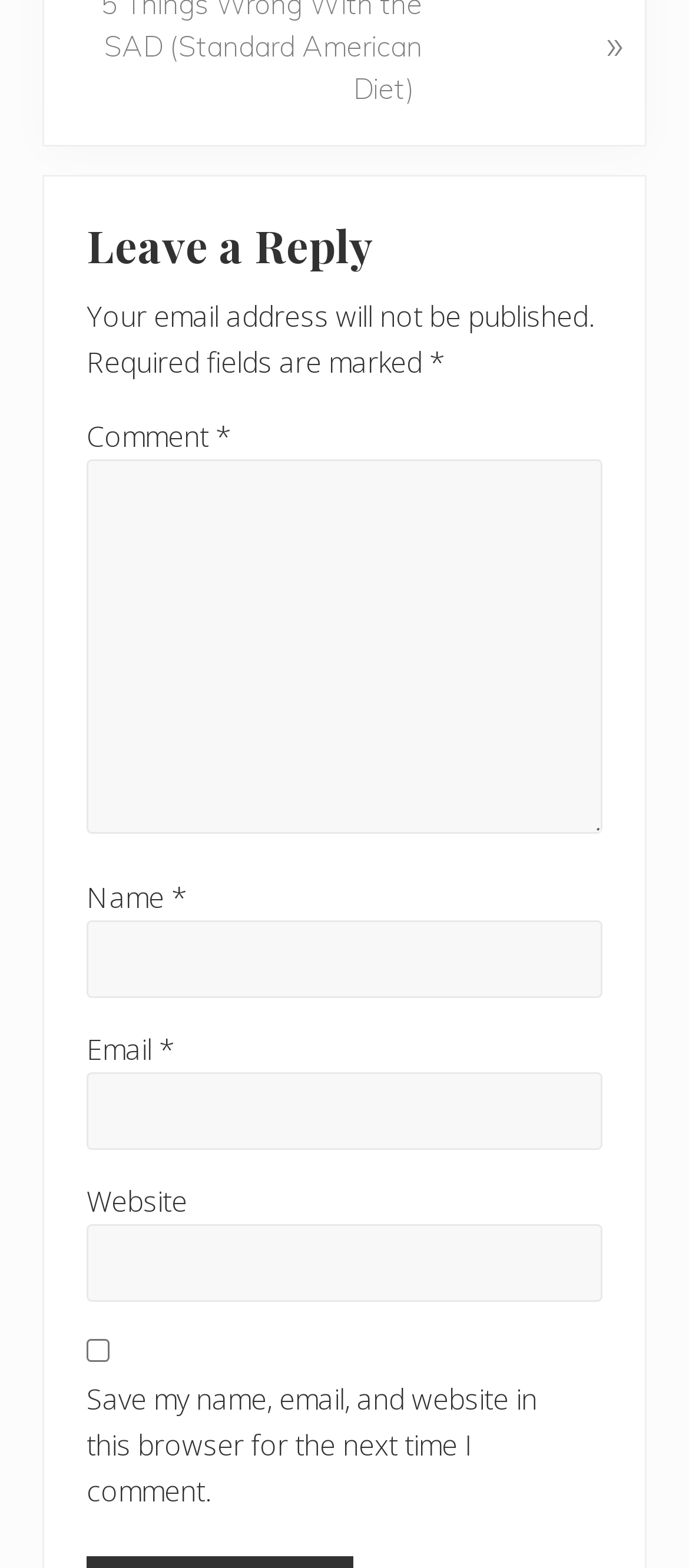What is the purpose of the 'Email' field?
Utilize the information in the image to give a detailed answer to the question.

The 'Email' field is a required field, and it is described as 'Email *'. This suggests that the purpose of the 'Email' field is to enter the user's email address, which will not be published according to the webpage's statement.